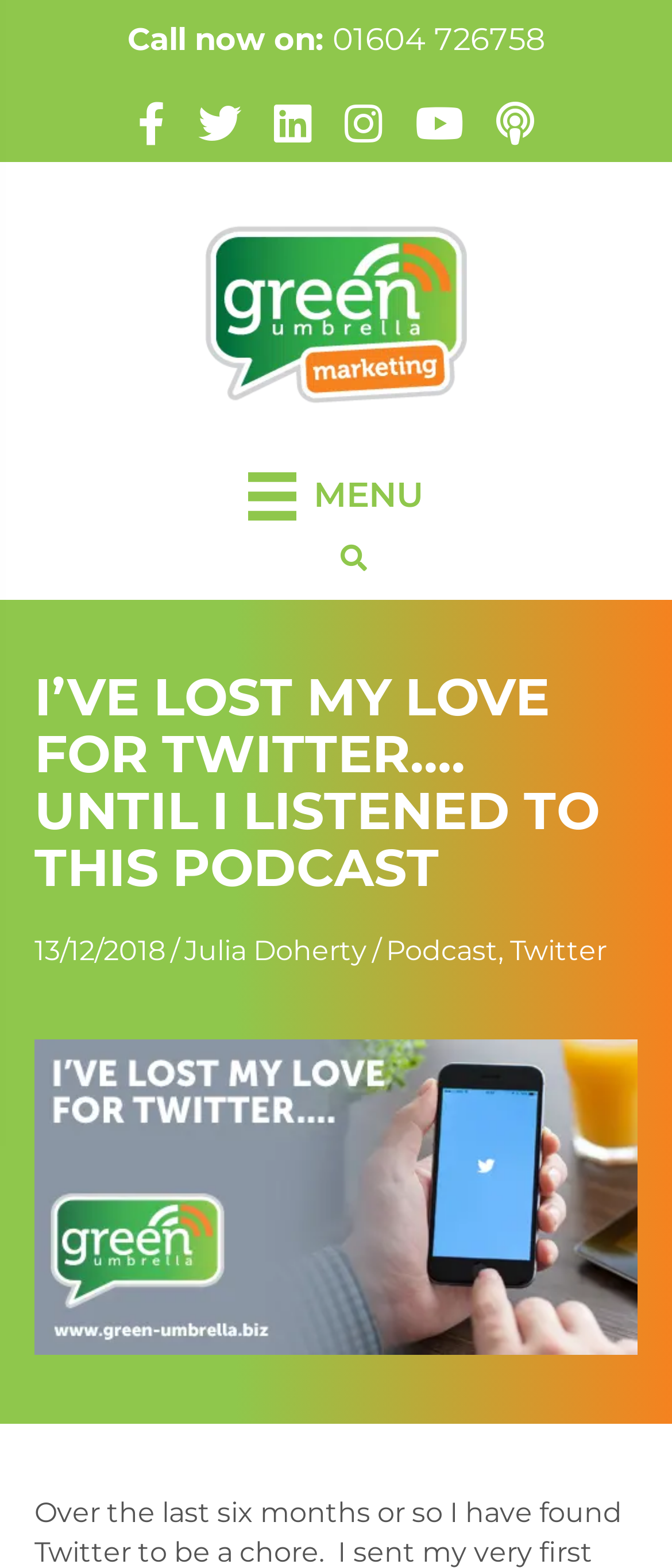What is the phone number to call?
Can you provide a detailed and comprehensive answer to the question?

I found the phone number by looking at the static text 'Call now on:' and the link next to it, which is '01604 726758'.